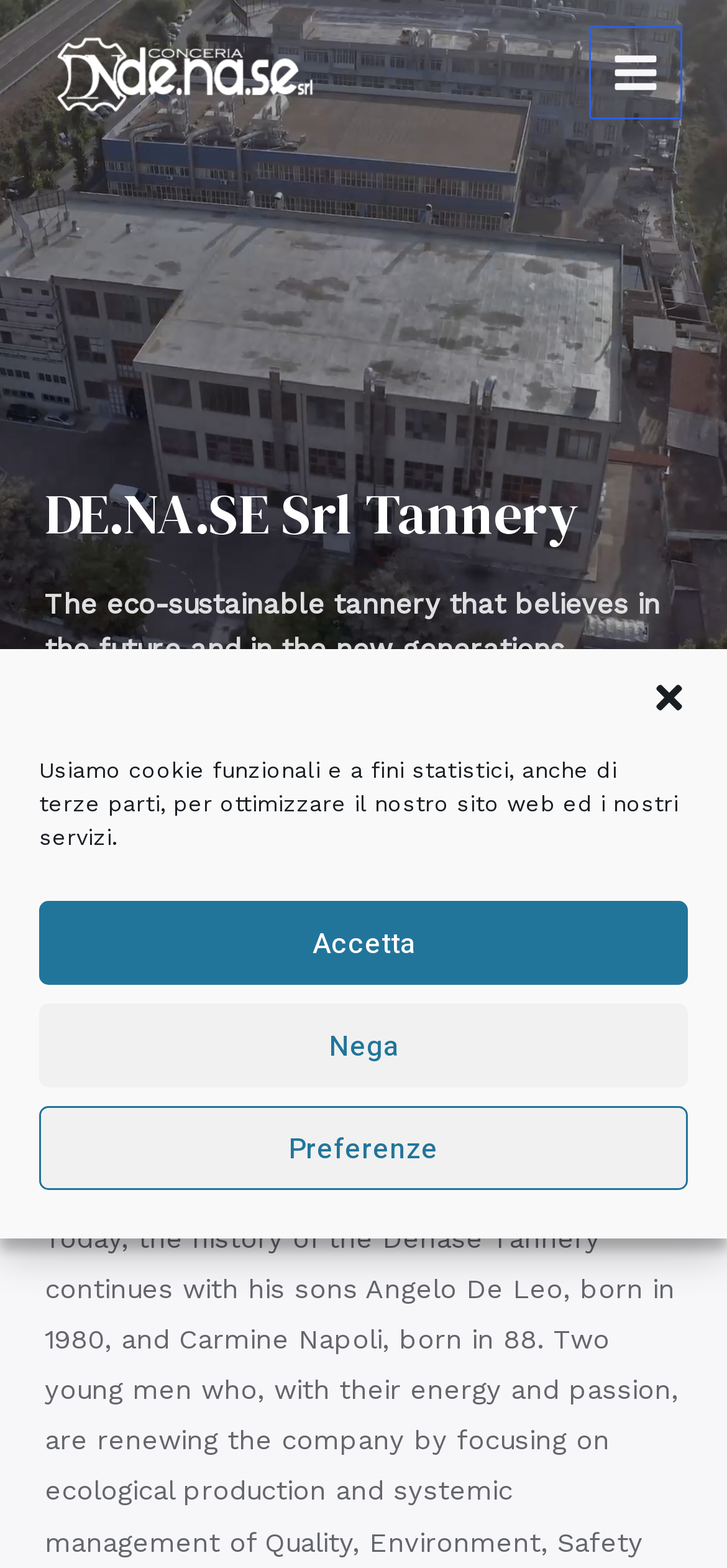What is the focus of the tannery?
Ensure your answer is thorough and detailed.

The focus of the tannery can be inferred from the text 'The eco-sustainable tannery that believes in the future and in the new generations.' which suggests that the tannery prioritizes eco-sustainability.